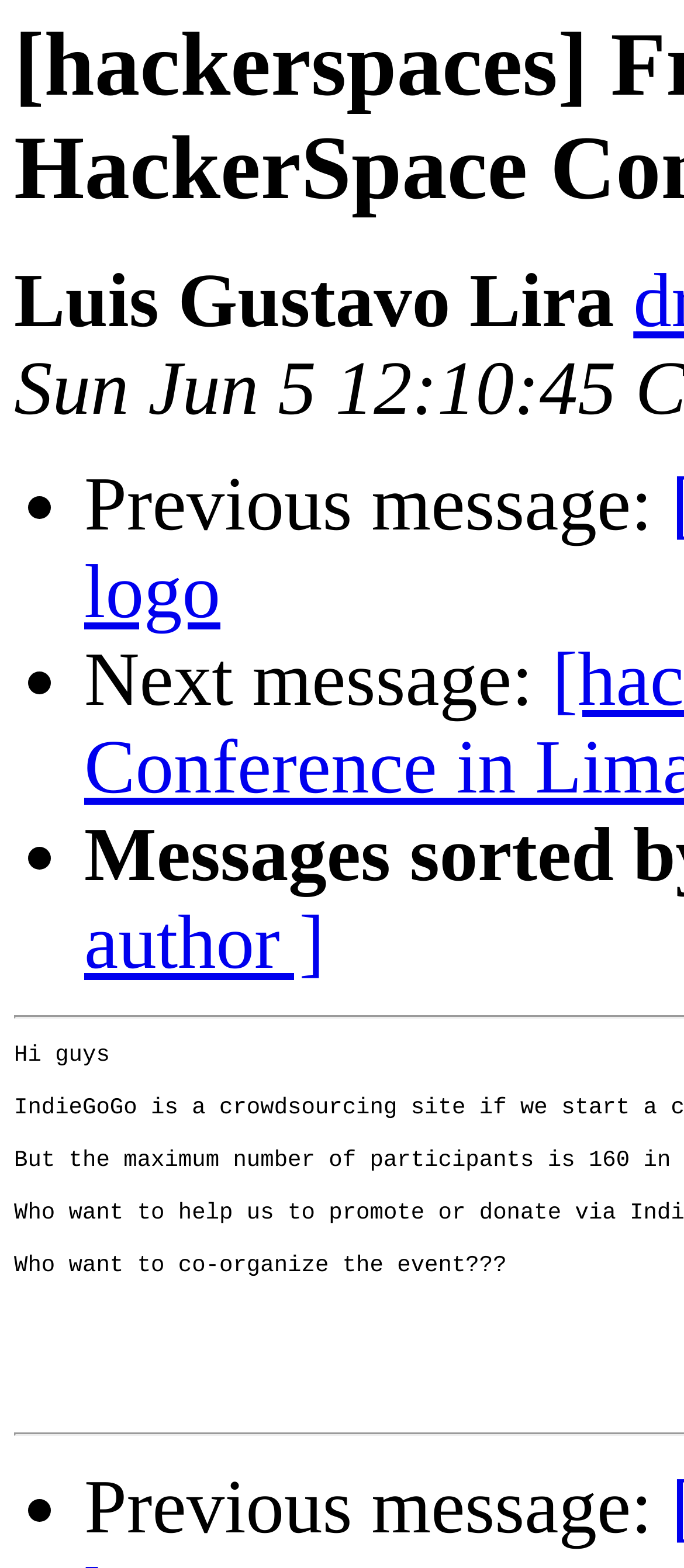Explain the features and main sections of the webpage comprehensively.

The webpage appears to be a discussion forum or a mailing list archive, focused on hackerspaces. At the top, there is a title or header that reads "[hackerspaces] Free International HackerSpace Conference???".

Below the title, there is a section that displays a list of messages or posts. Each message is denoted by a bullet point (•) and accompanied by a brief description. The first message is from "Luis Gustavo Lira", and its content is not explicitly stated. The subsequent messages are labeled as "Previous message:" and "Next message:", suggesting that they are part of a threaded conversation.

The list of messages takes up most of the webpage, with each item stacked vertically below the previous one. The bullet points are aligned to the left, and the corresponding message descriptions are indented to the right. There are a total of four messages or posts listed on the page.